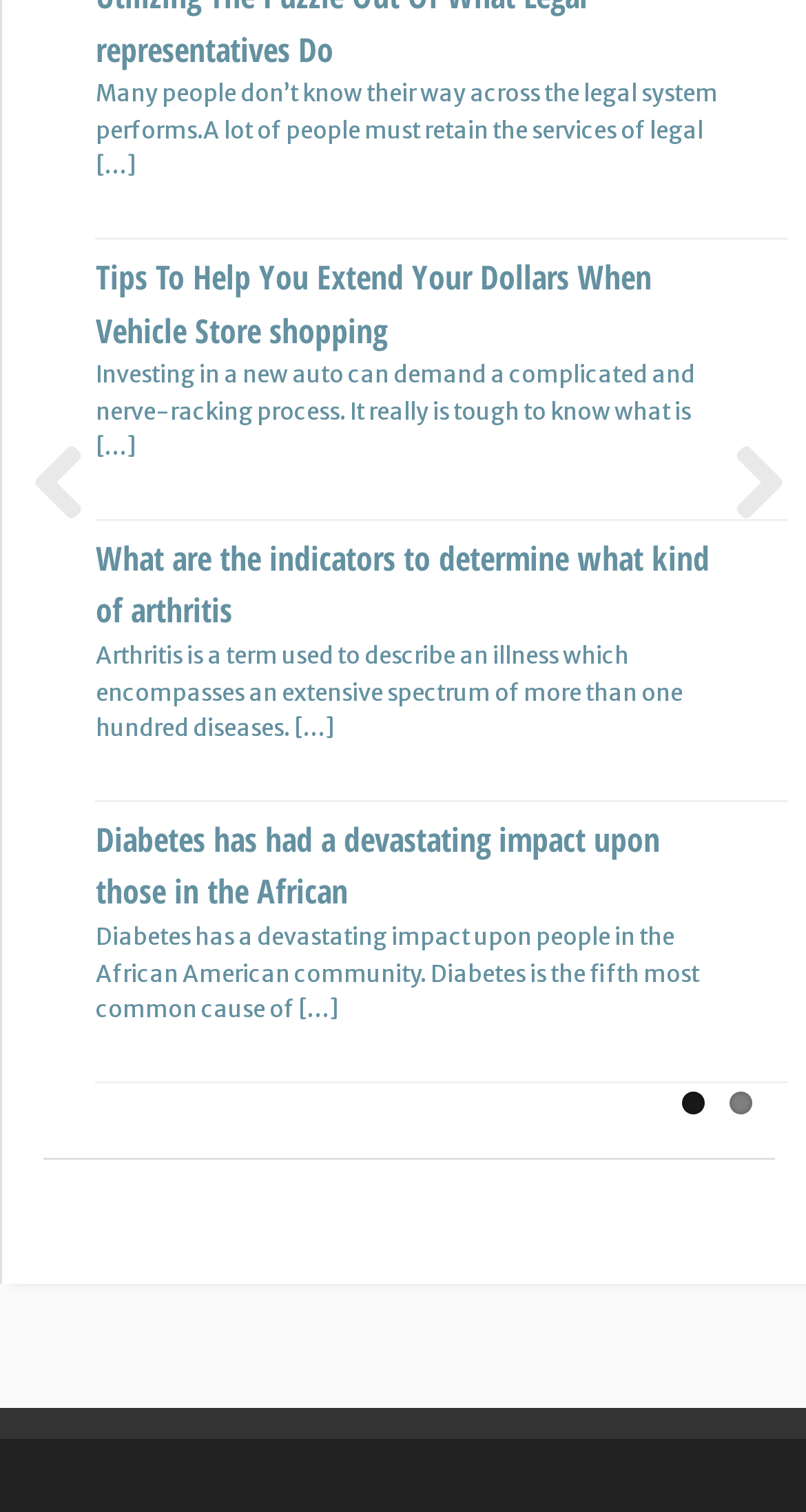Are there any links related to vehicle shopping on this webpage?
Give a detailed explanation using the information visible in the image.

I looked at the OCR text of the link element [297] and found that it mentions vehicle shopping, so there is at least one link related to vehicle shopping on this webpage.